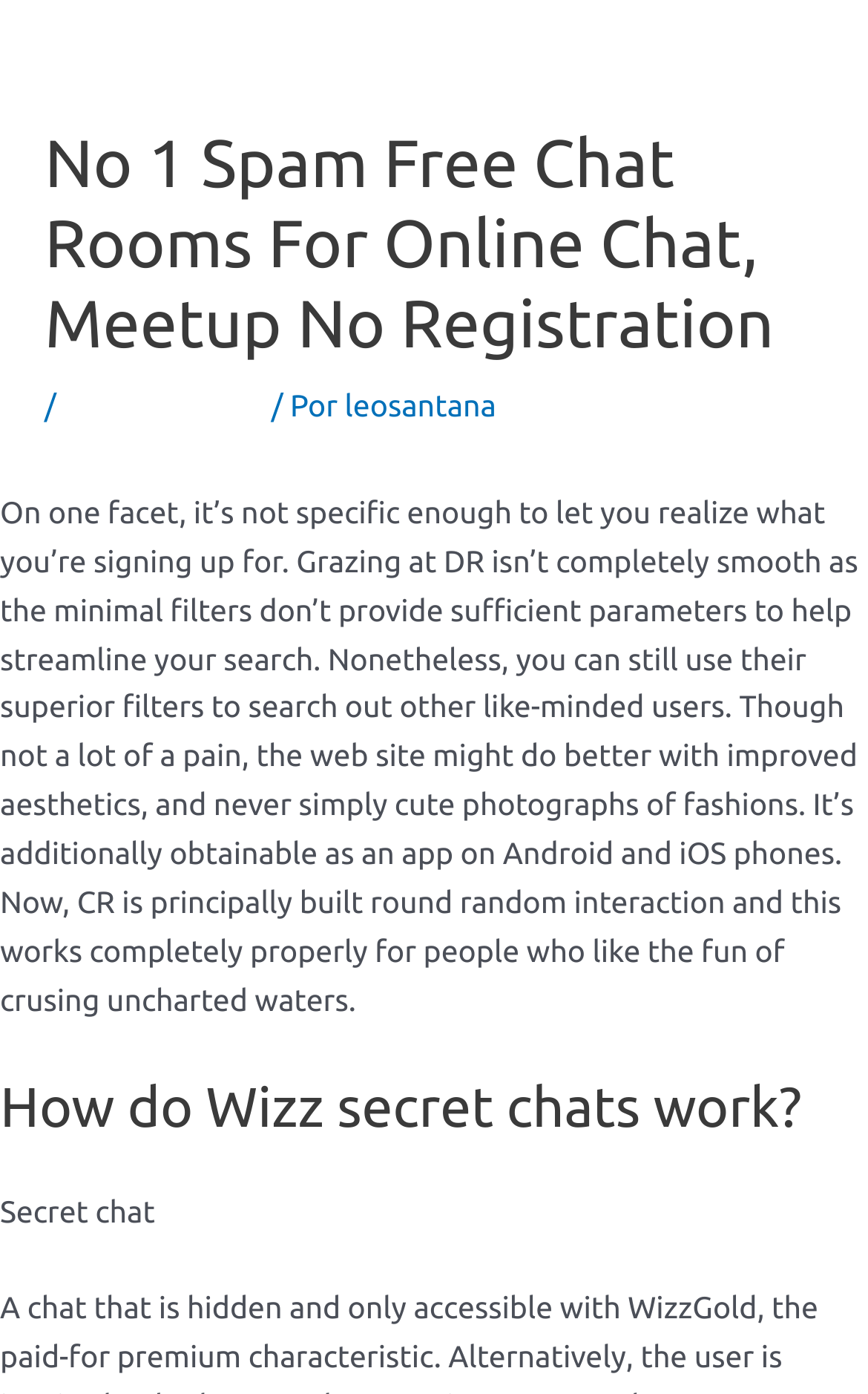Identify and provide the main heading of the webpage.

No 1 Spam Free Chat Rooms For Online Chat, Meetup No Registration